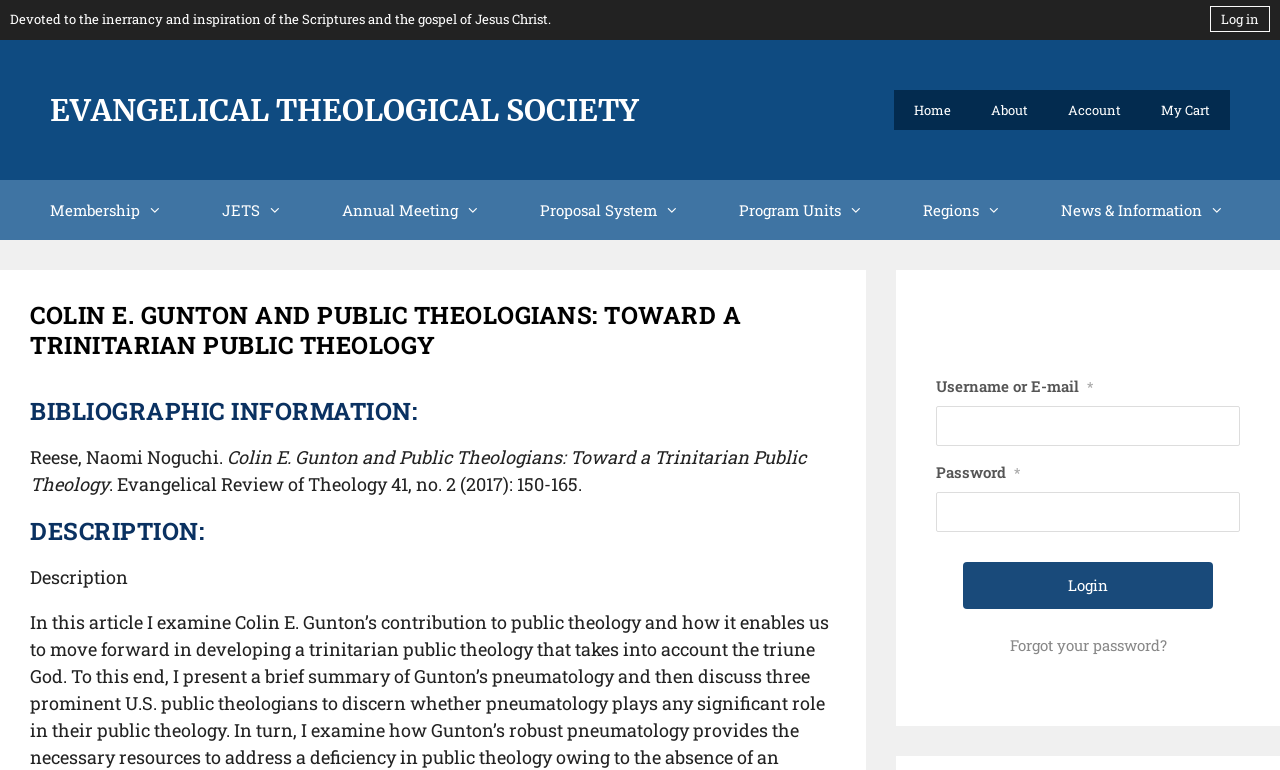What is the author of the book?
Answer the question with as much detail as you can, using the image as a reference.

I found the answer by looking at the bibliographic information section of the webpage, where it says 'Reese, Naomi Noguchi.' as the author of the book.